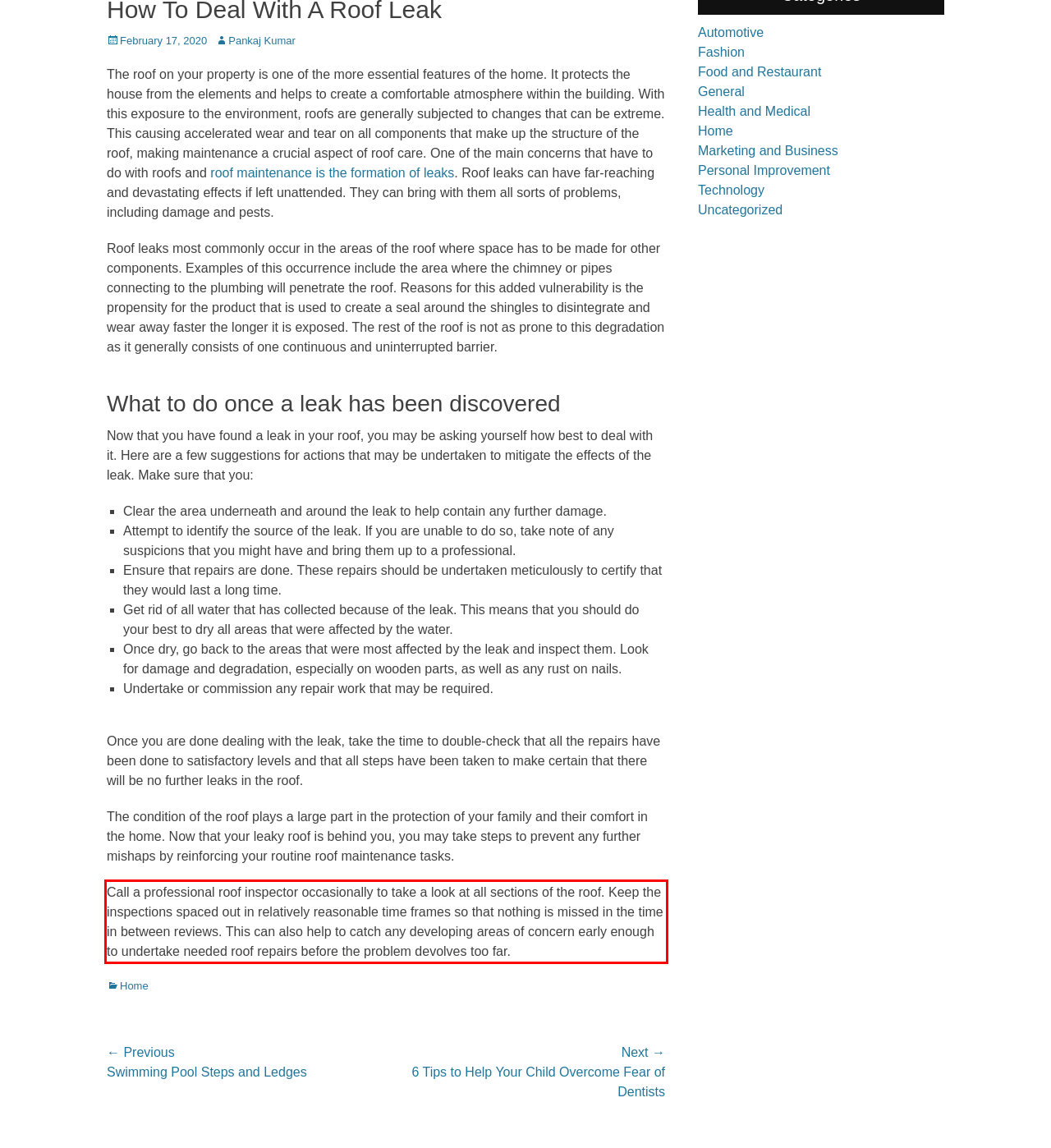Analyze the screenshot of a webpage where a red rectangle is bounding a UI element. Extract and generate the text content within this red bounding box.

Call a professional roof inspector occasionally to take a look at all sections of the roof. Keep the inspections spaced out in relatively reasonable time frames so that nothing is missed in the time in between reviews. This can also help to catch any developing areas of concern early enough to undertake needed roof repairs before the problem devolves too far.